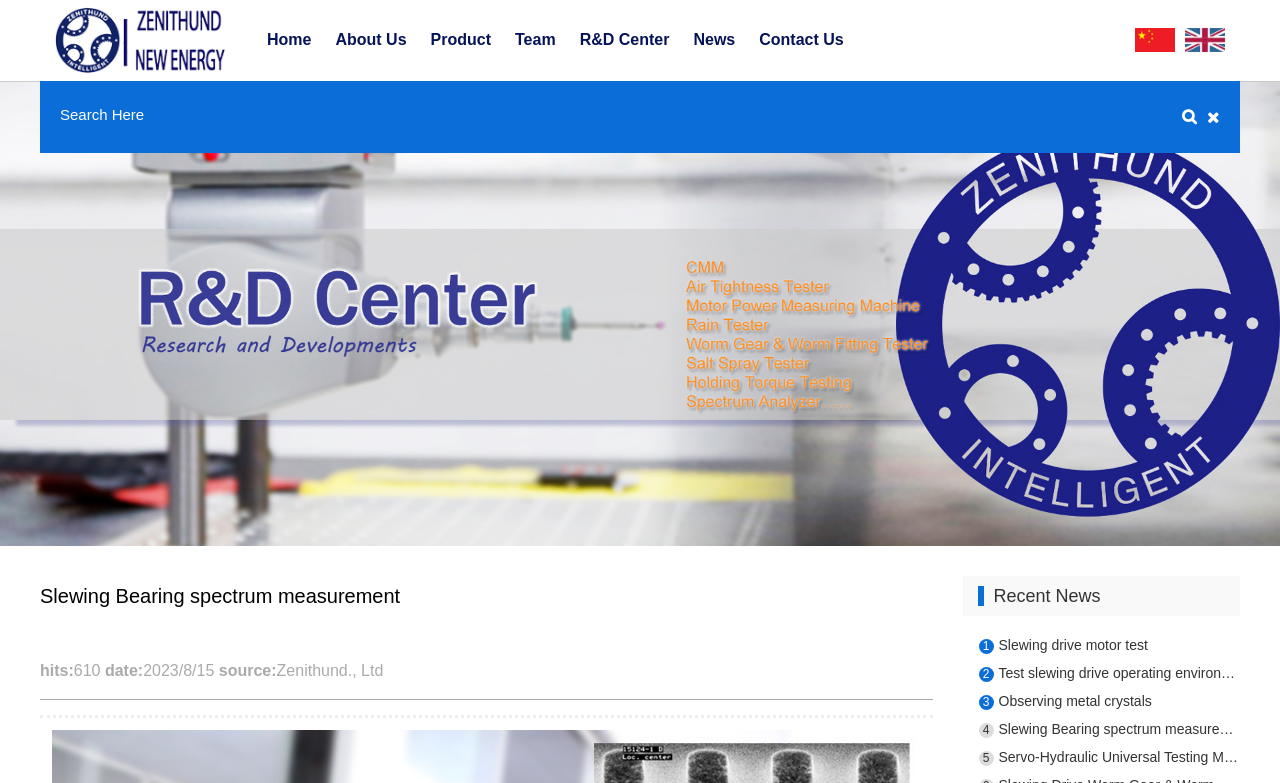Specify the bounding box coordinates of the element's region that should be clicked to achieve the following instruction: "Switch to English". The bounding box coordinates consist of four float numbers between 0 and 1, in the format [left, top, right, bottom].

[0.926, 0.035, 0.957, 0.067]